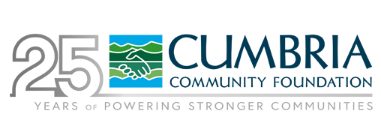Give a meticulous account of what the image depicts.

The image features the logo of the **Cumbria Community Foundation**, celebrating its 25th anniversary. It prominently displays the number "25" in gray, symbolizing the years of service and impact. Accompanying this is a stylized graphic of two hands joining, set against a blue and green background representing water and hills, embodying the foundation's commitment to connecting people with causes that matter. Below the graphic, the words "Cumbria Community Foundation" are displayed in bold, blue letters, followed by the slogan "Years of Powering Stronger Communities," emphasizing the foundation's mission to foster community resilience and support. This logo encapsulates the foundation's dedication to enriching lives and empowering local initiatives across Cumbria.